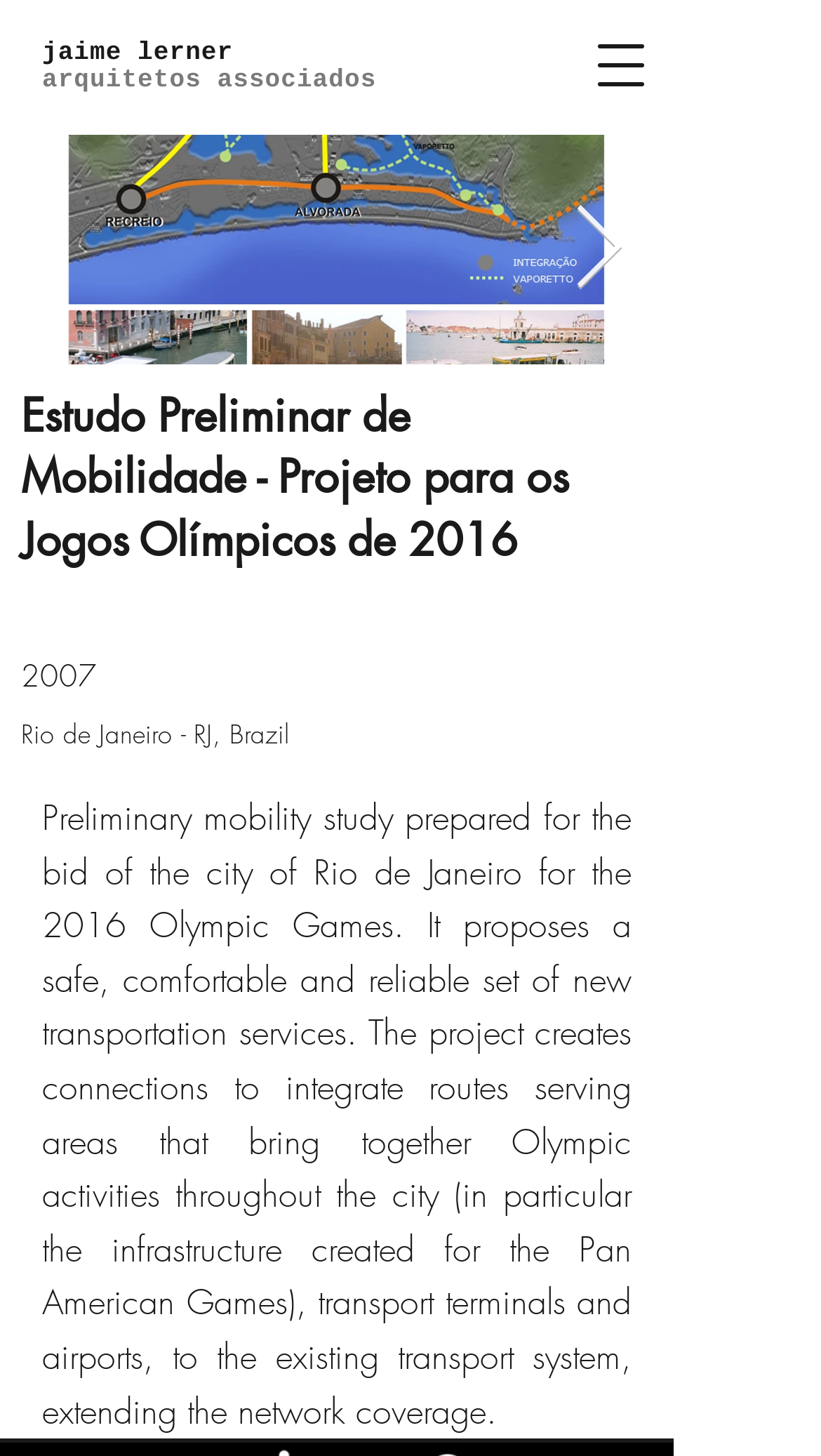What is the location of the Olympic Games mentioned?
Please answer the question as detailed as possible based on the image.

The location of the Olympic Games mentioned can be found in the static text element 'Rio de Janeiro - RJ, Brazil' which is located below the '2007' static text element.